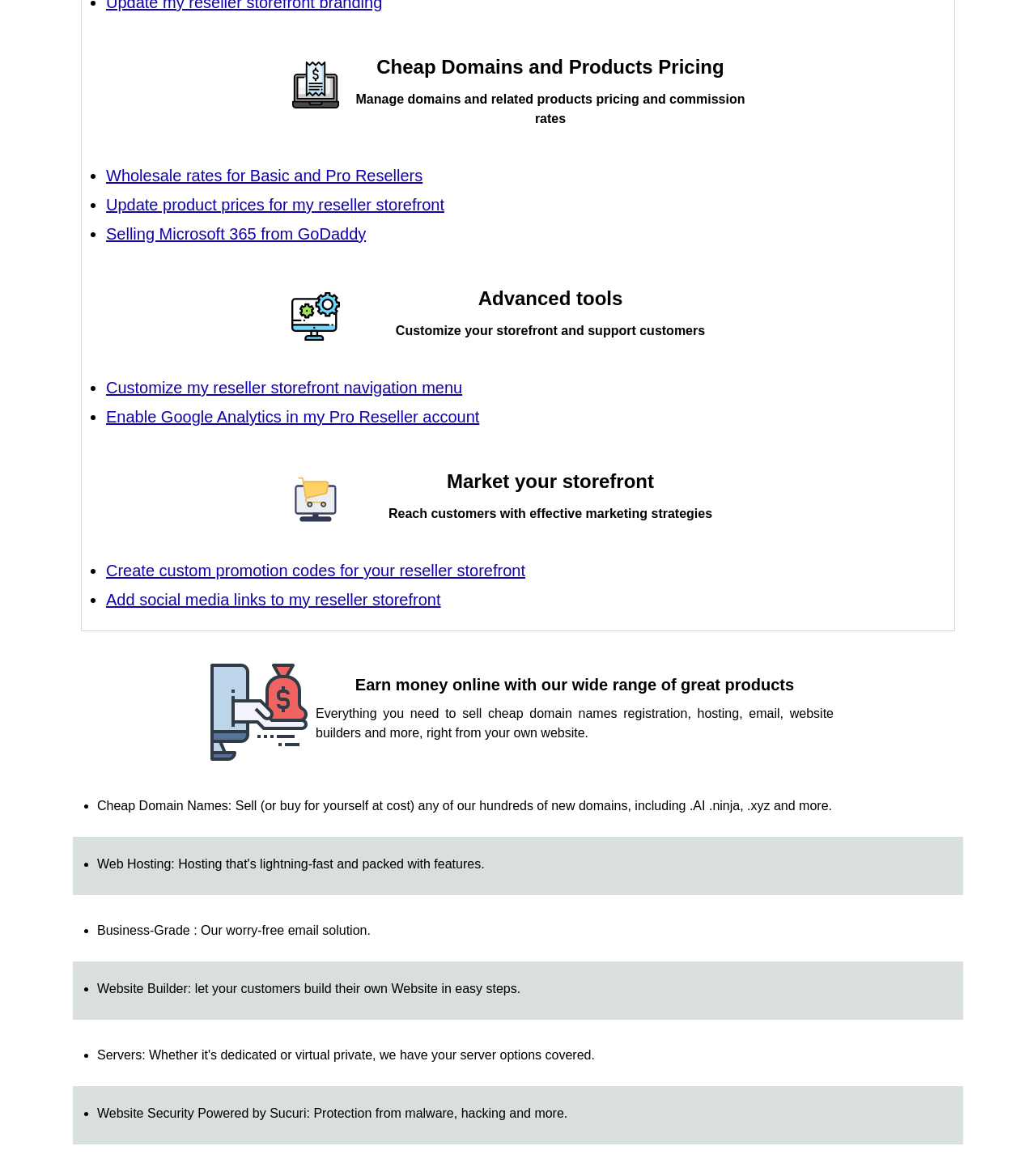Please specify the bounding box coordinates in the format (top-left x, top-left y, bottom-right x, bottom-right y), with values ranging from 0 to 1. Identify the bounding box for the UI component described as follows: Selling Microsoft 365 from GoDaddy

[0.102, 0.193, 0.353, 0.209]